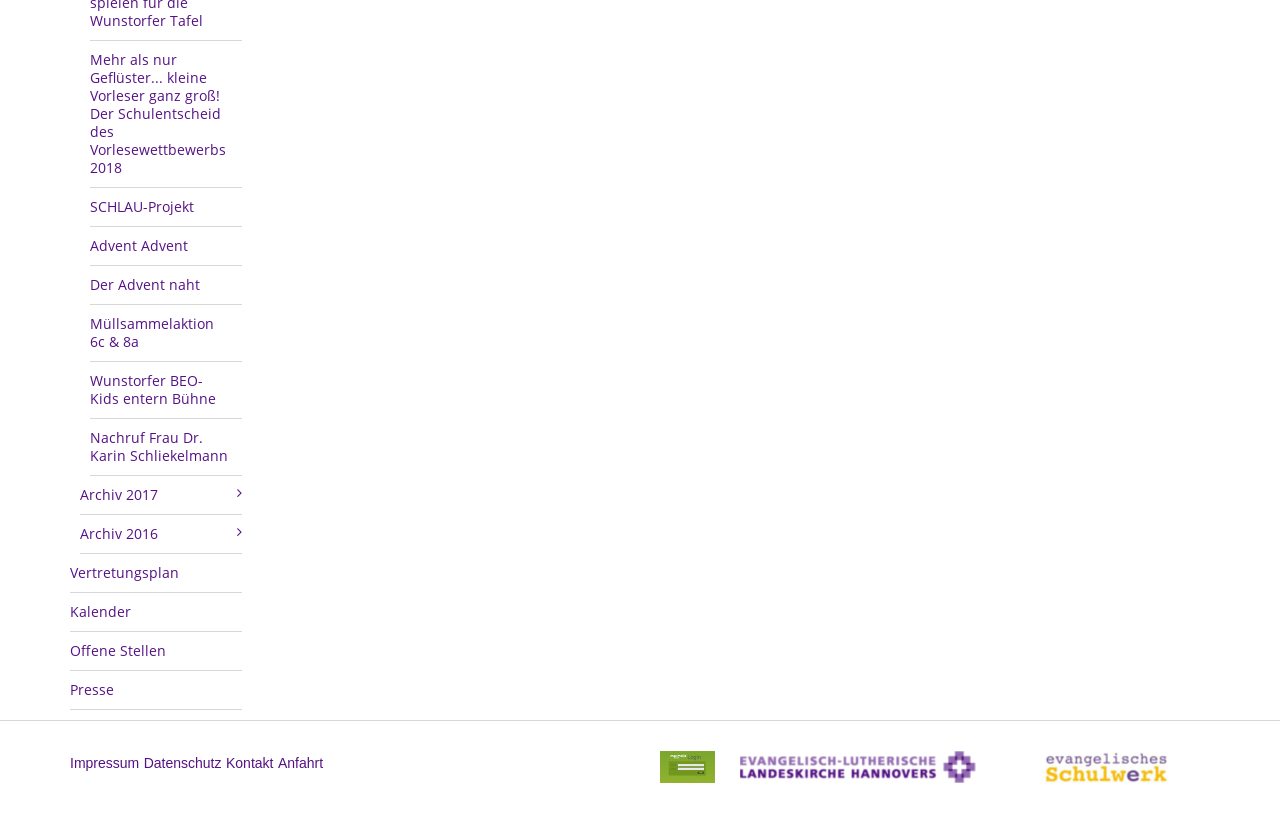Please find the bounding box coordinates of the element's region to be clicked to carry out this instruction: "Visit the SCHLAU-Projekt page".

[0.07, 0.231, 0.189, 0.279]